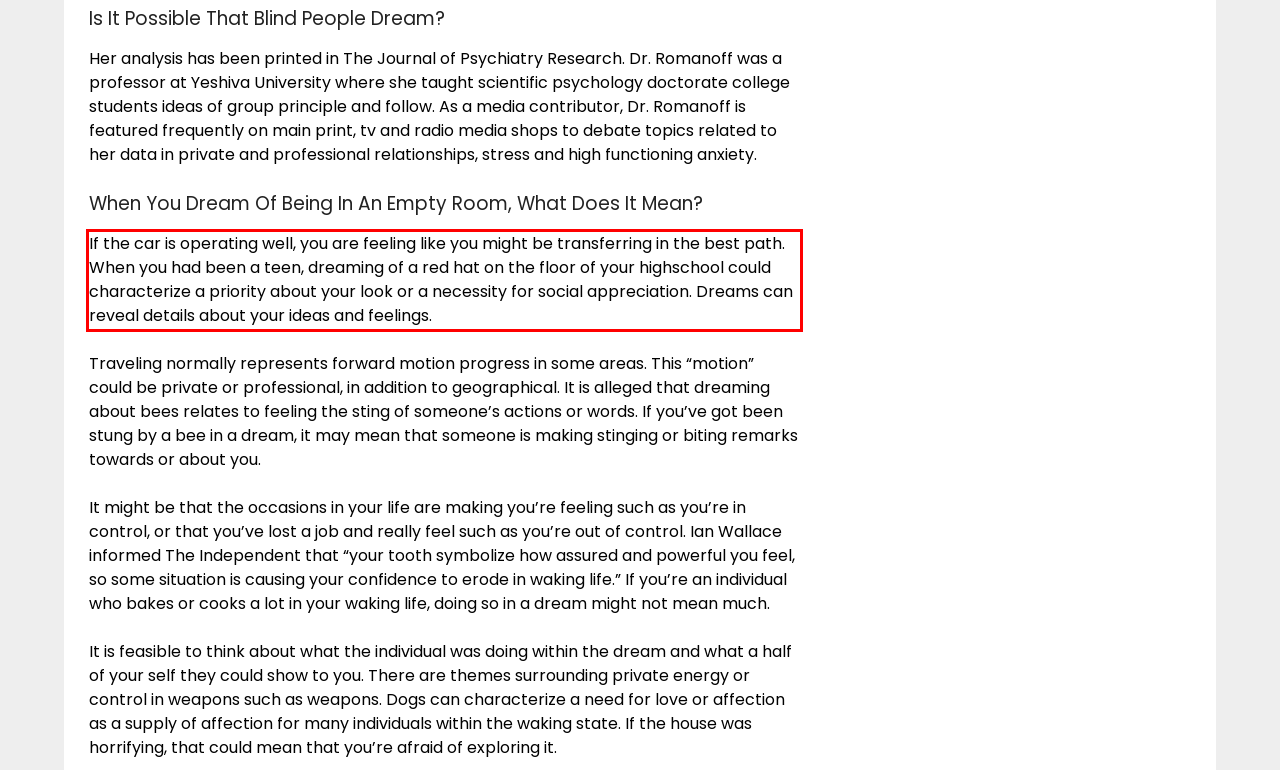You have a screenshot of a webpage, and there is a red bounding box around a UI element. Utilize OCR to extract the text within this red bounding box.

If the car is operating well, you are feeling like you might be transferring in the best path. When you had been a teen, dreaming of a red hat on the floor of your highschool could characterize a priority about your look or a necessity for social appreciation. Dreams can reveal details about your ideas and feelings.